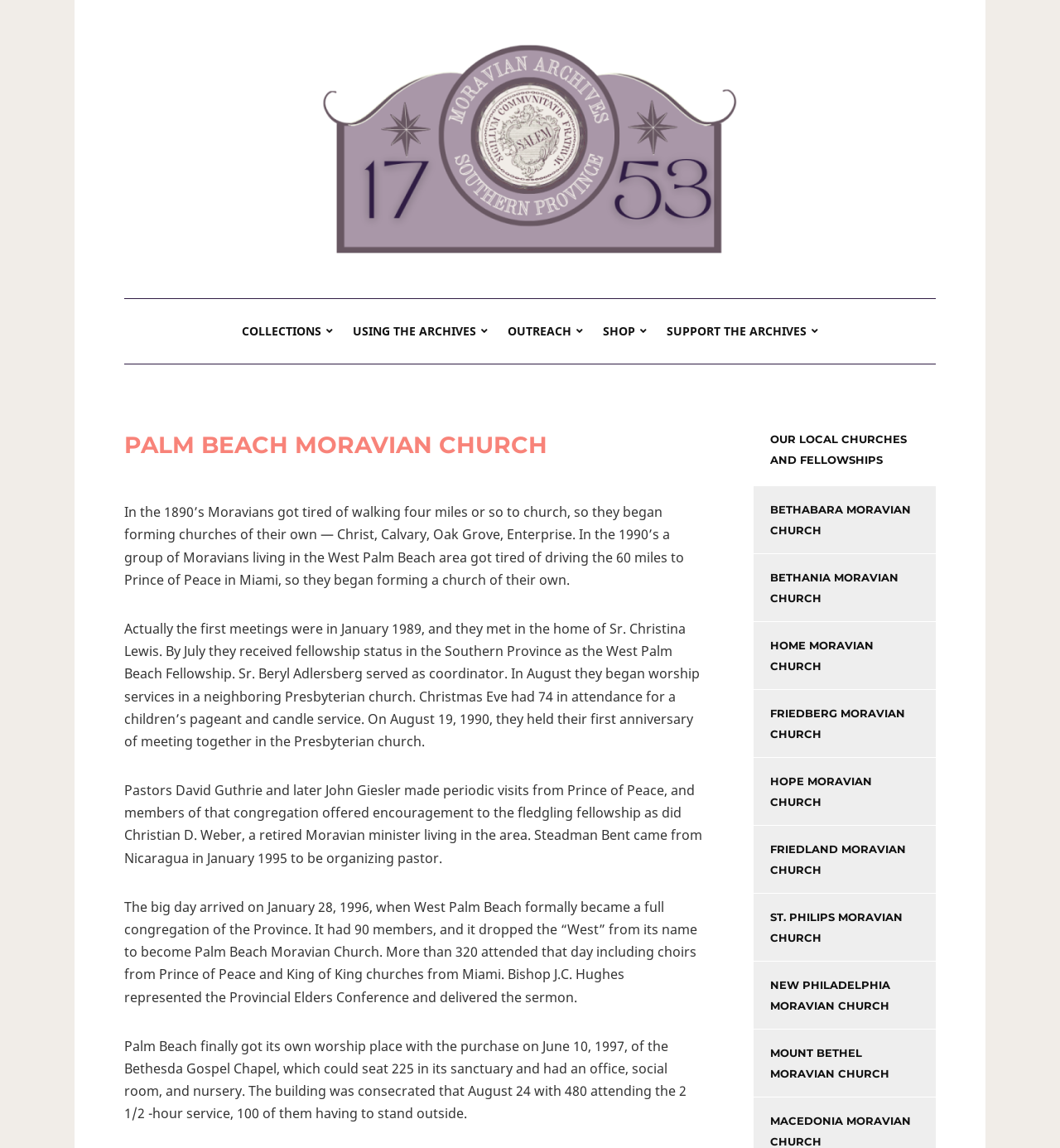How many members did Palm Beach Moravian Church have in 1996?
Carefully examine the image and provide a detailed answer to the question.

I read the paragraph that mentions the number of members Palm Beach Moravian Church had in 1996, which is 90.